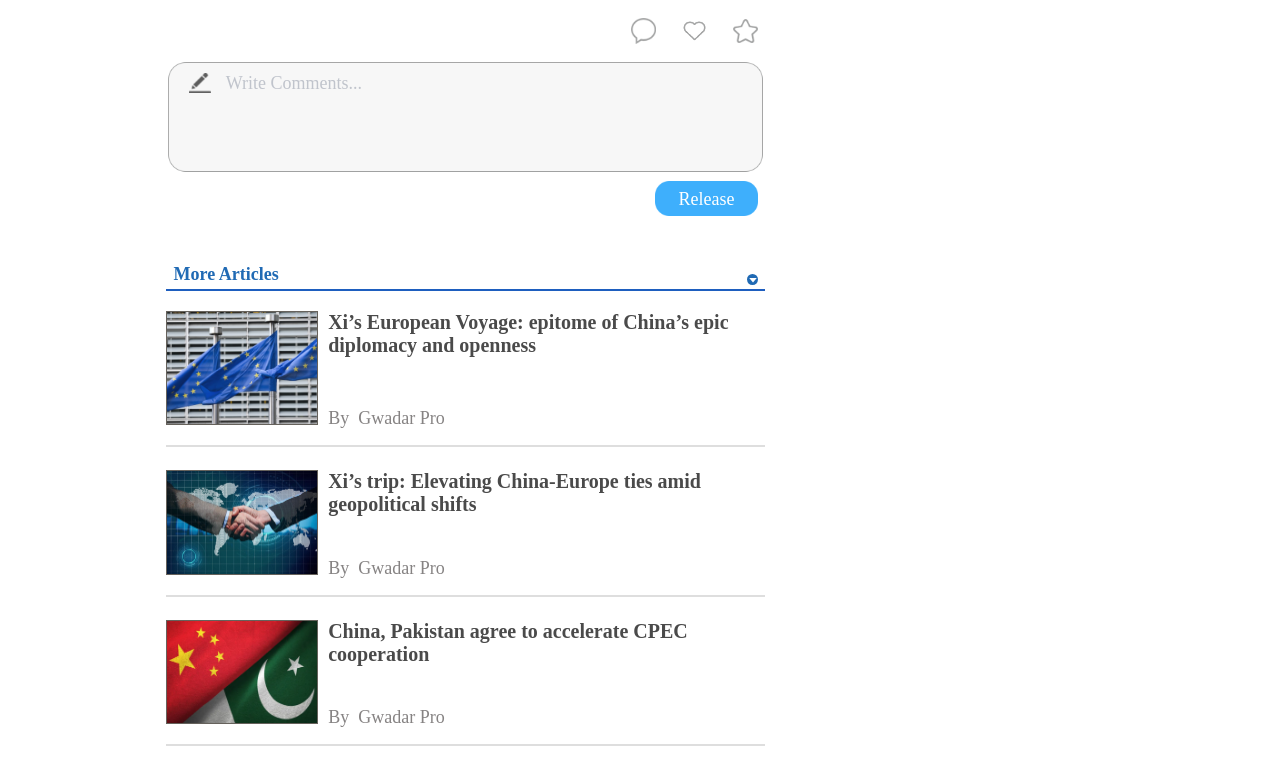Please identify the coordinates of the bounding box that should be clicked to fulfill this instruction: "Read the article 'Xi’s European Voyage: epitome of China’s epic diplomacy and openness'".

[0.13, 0.404, 0.247, 0.558]